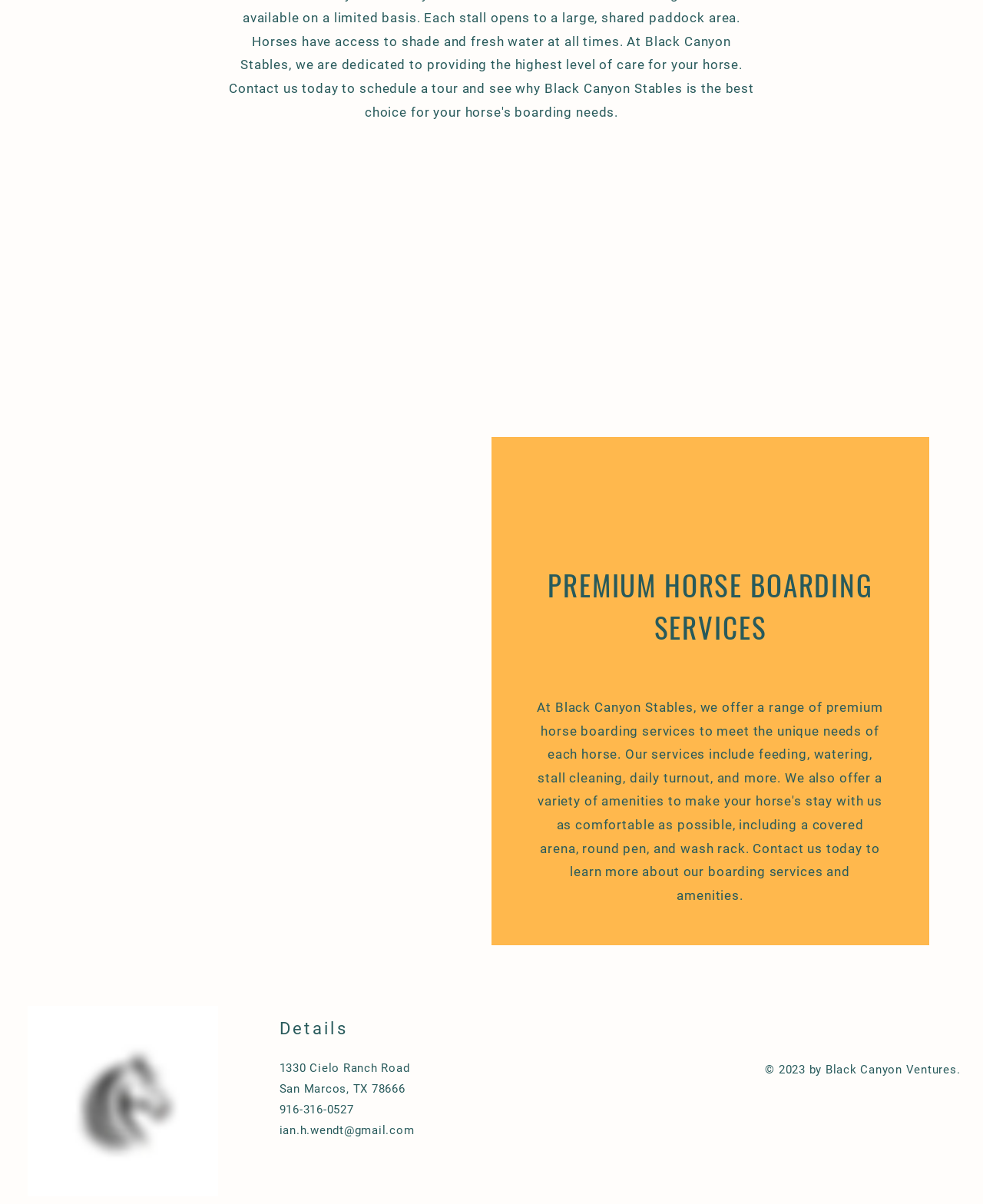What is the email address of the horse boarding service?
Please answer the question as detailed as possible.

The email address of the horse boarding service can be found in the link element below the phone number, which reads 'ian.h.wendt@gmail.com'.